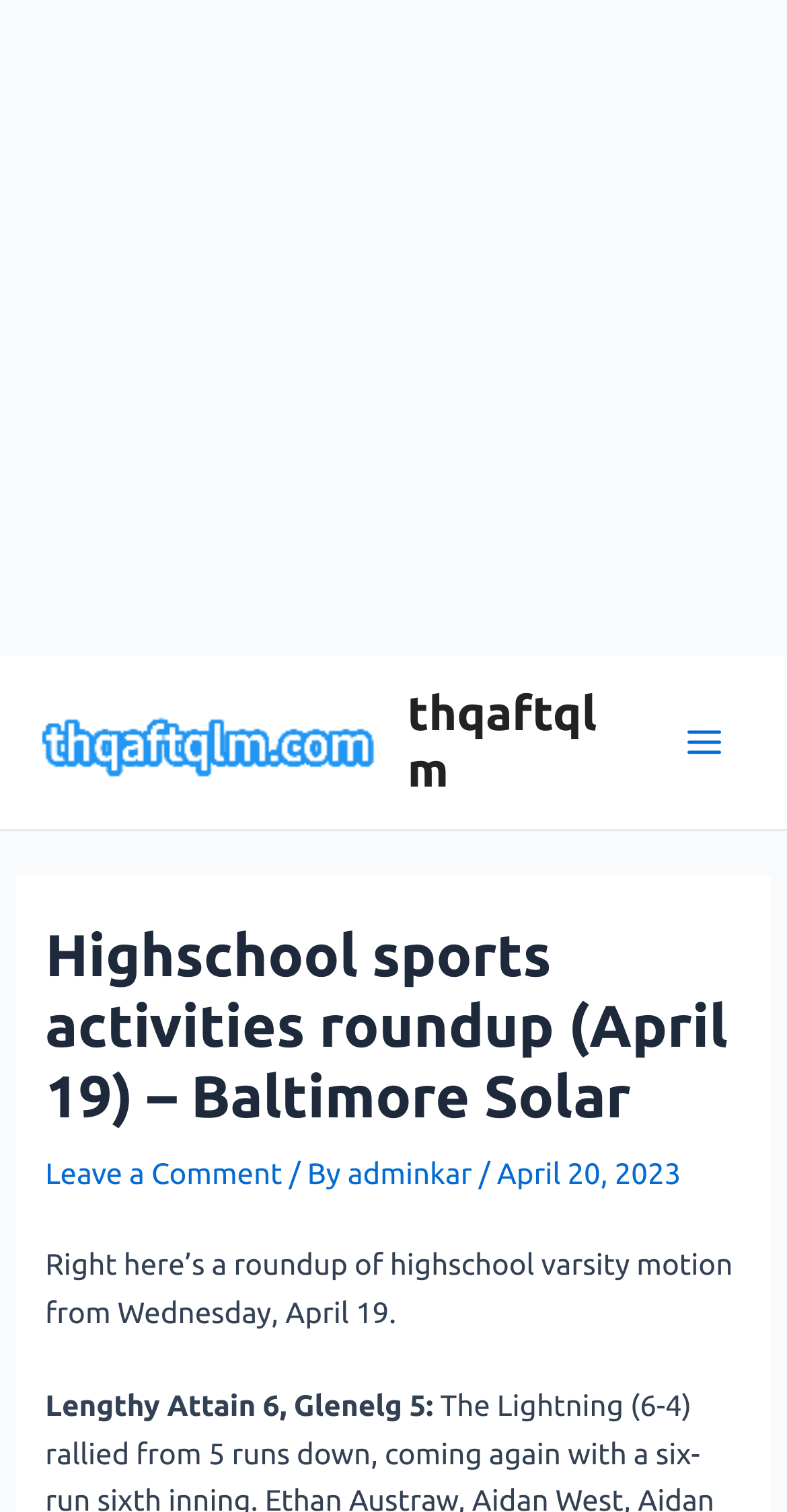Identify the bounding box coordinates for the UI element described by the following text: "Main Menu". Provide the coordinates as four float numbers between 0 and 1, in the format [left, top, right, bottom].

[0.841, 0.463, 0.949, 0.519]